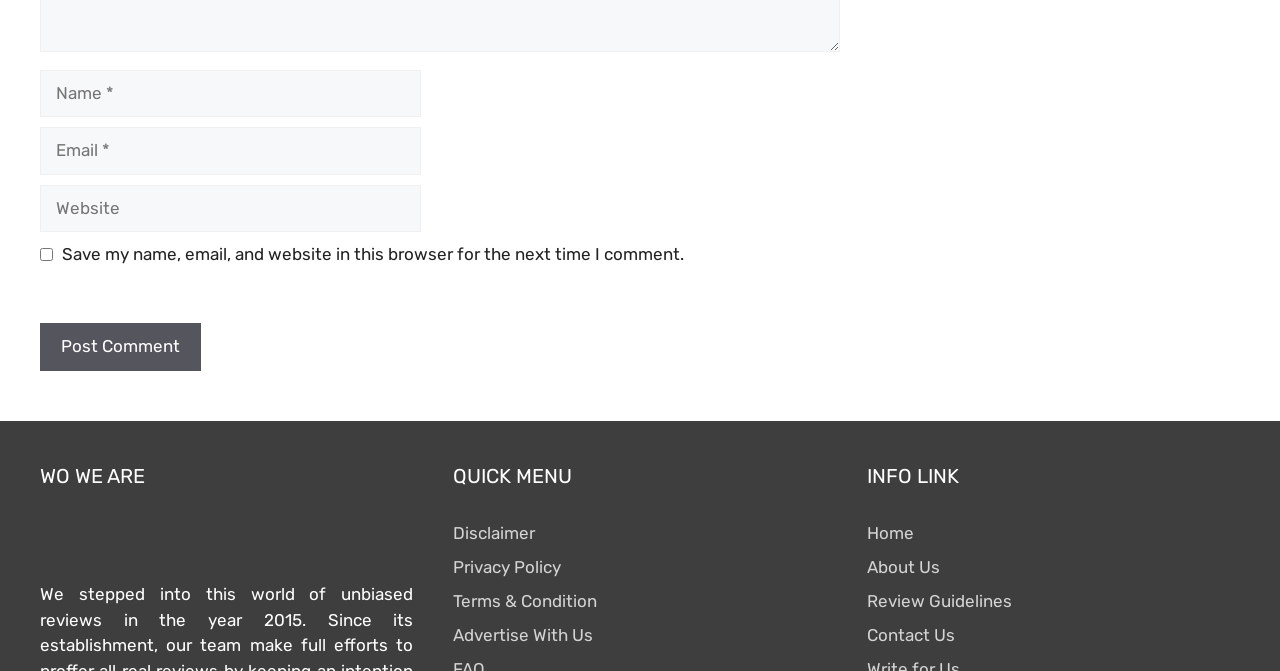Extract the bounding box for the UI element that matches this description: "About Us".

[0.677, 0.83, 0.734, 0.859]